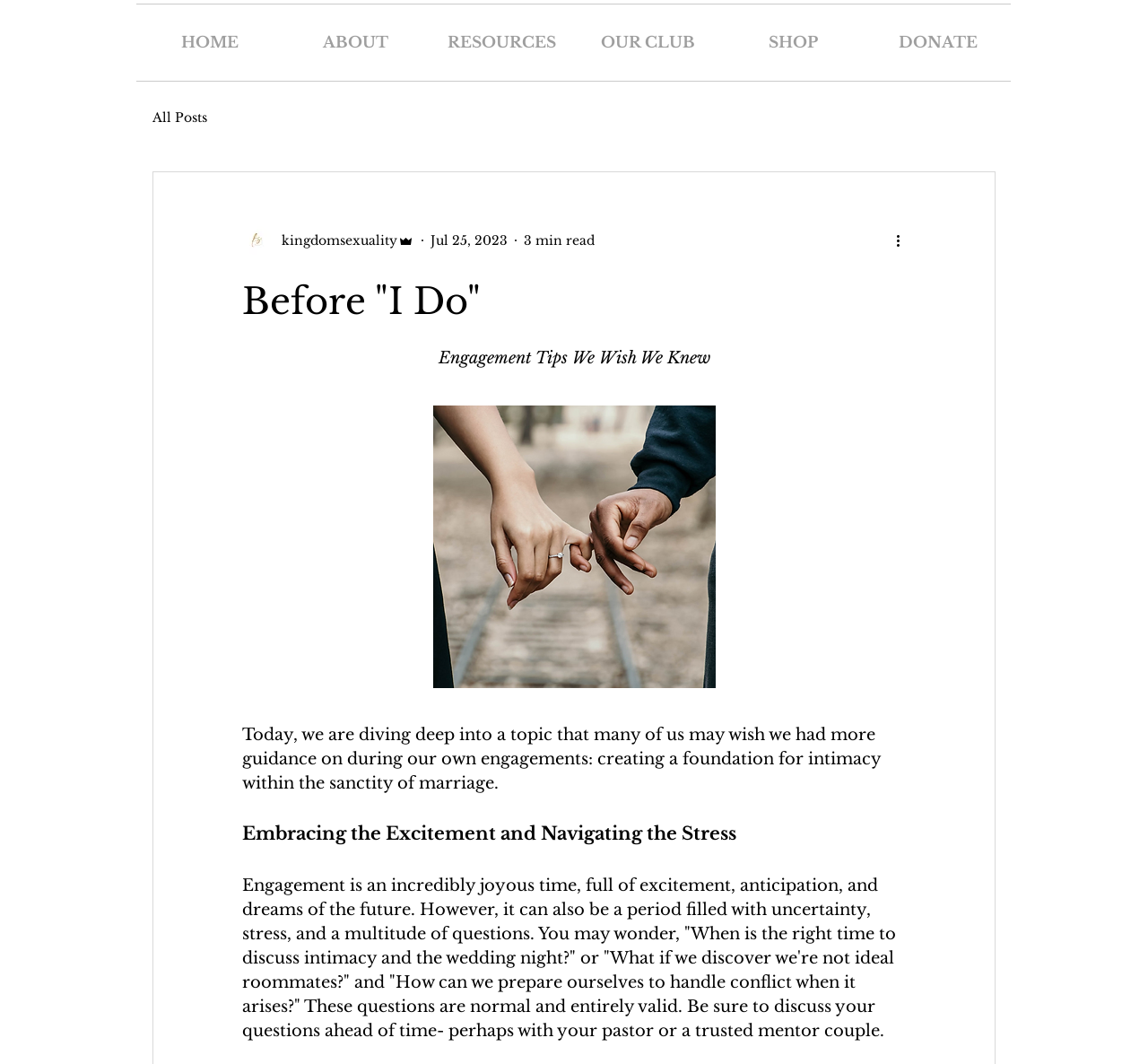Please use the details from the image to answer the following question comprehensively:
What is the topic of the article?

By examining the StaticText elements in the blog section, I found that the article is about 'Engagement Tips We Wish We Knew', which is a topic related to creating a foundation for intimacy within marriage.